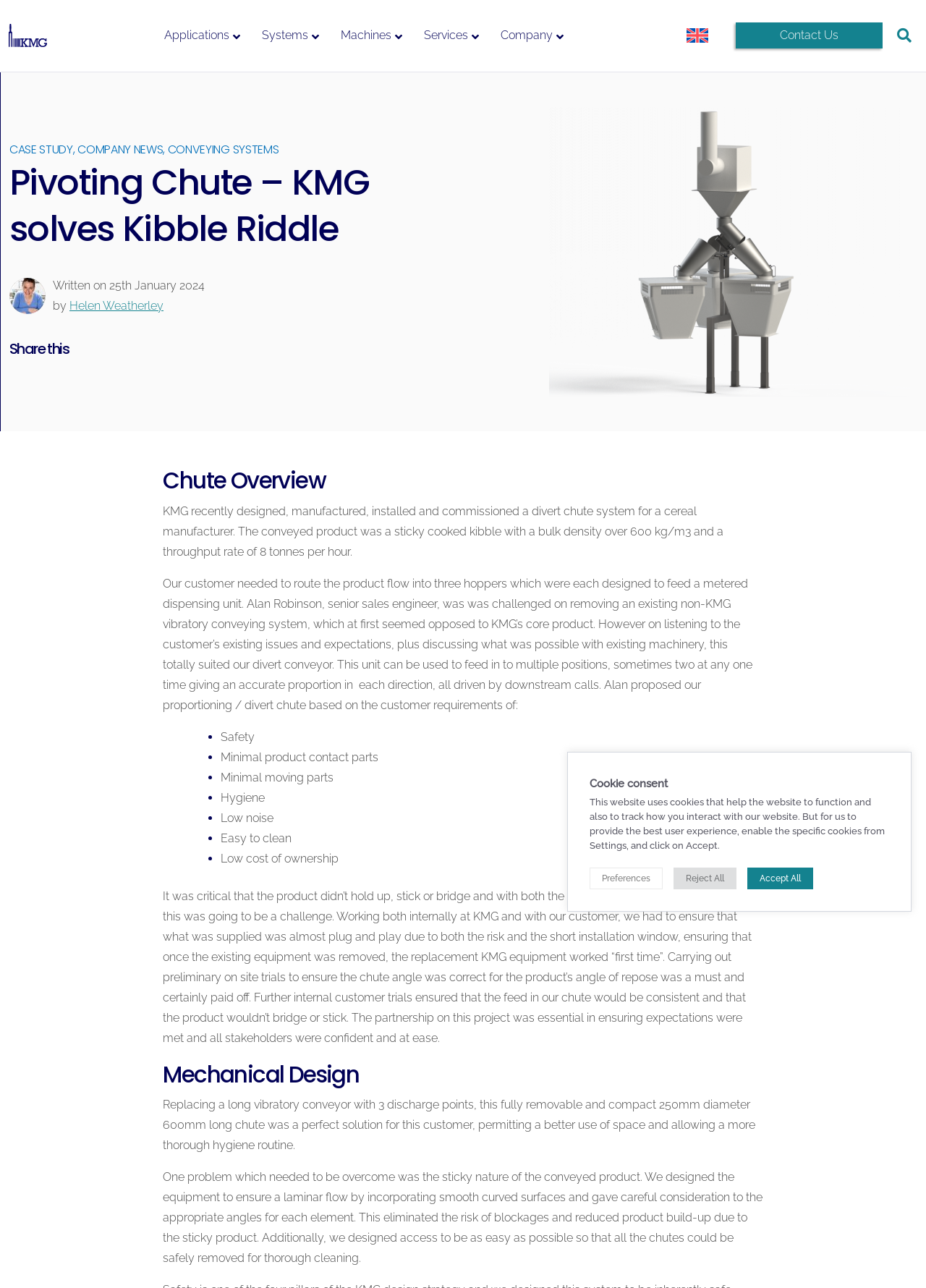Pinpoint the bounding box coordinates of the area that must be clicked to complete this instruction: "Click on the 'English' link".

[0.734, 0.019, 0.773, 0.036]